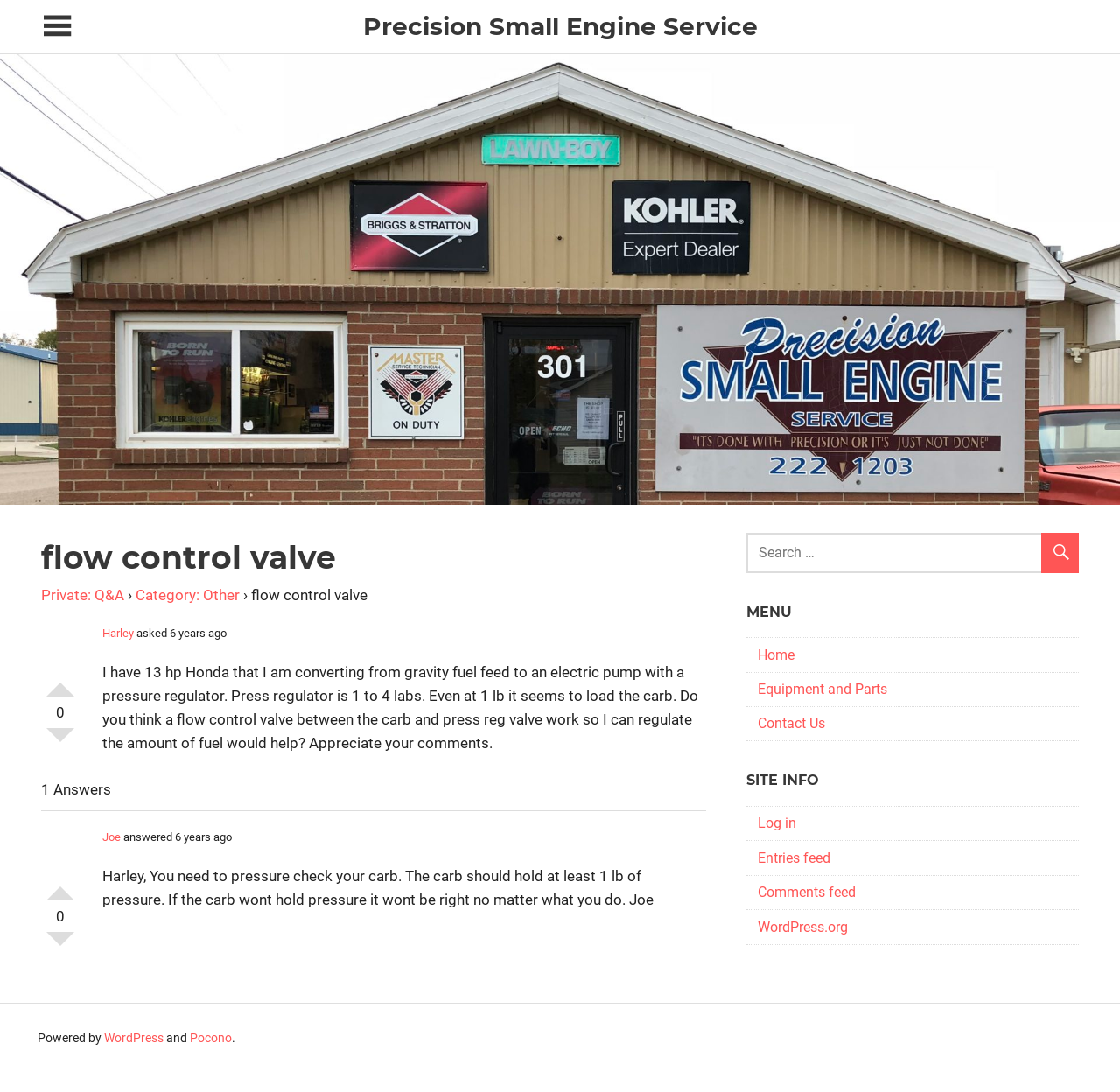Find and provide the bounding box coordinates for the UI element described here: "REVIEWS". The coordinates should be given as four float numbers between 0 and 1: [left, top, right, bottom].

None